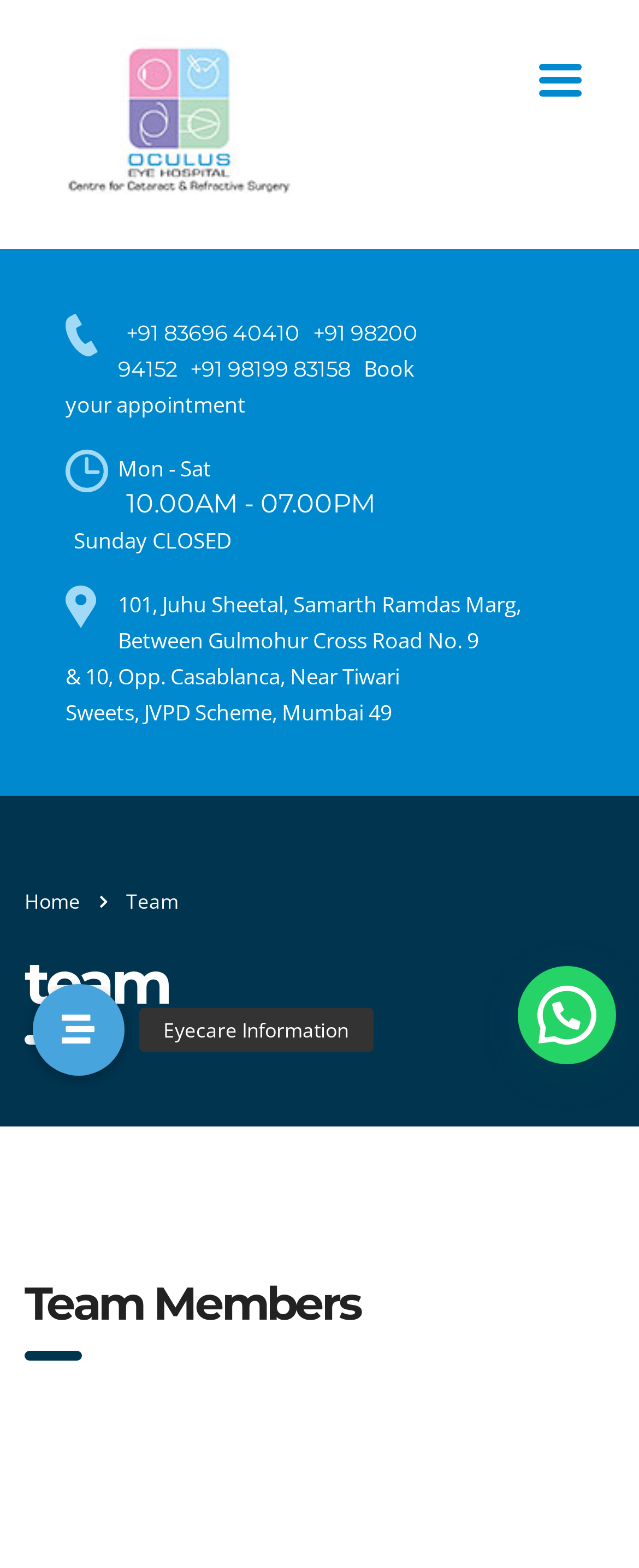Offer a detailed account of what is visible on the webpage.

The webpage is about the team at Oculus Eye Hospital in Mumbai. At the top, there is a logo and a link to the hospital's homepage, "Welcome to OCULUS EYE HOSPITAL, Mumbai". To the right of the logo, there is a button with no text. Below the logo, there are three phone numbers listed: "+91 83696 40410", "+91 98200 94152", and "+91 98199 83158". Next to the phone numbers, there is a call-to-action button "Book your appointment". 

Underneath, the hospital's working hours are listed: "Mon - Sat" from "10.00AM - 07.00PM", and "Sunday CLOSED". The hospital's address is also provided: "101, Juhu Sheetal, Samarth Ramdas Marg, Between Gulmohur Cross Road No. 9 & 10, Opp. Casablanca, Near Tiwari Sweets, JVPD Scheme, Mumbai 49". 

In the middle of the page, there are navigation links to "Home" and "Team". The main content of the page is headed by a title "team" and a subheading "Team Members". Below this, there is a section about a team member, Arohi Vasavada, who is a Counsellor at Oculus with over 10 years of experience working as a Counsellor at an eye hospital. 

On the right side of the page, there is a button labeled "Eyecare Information".